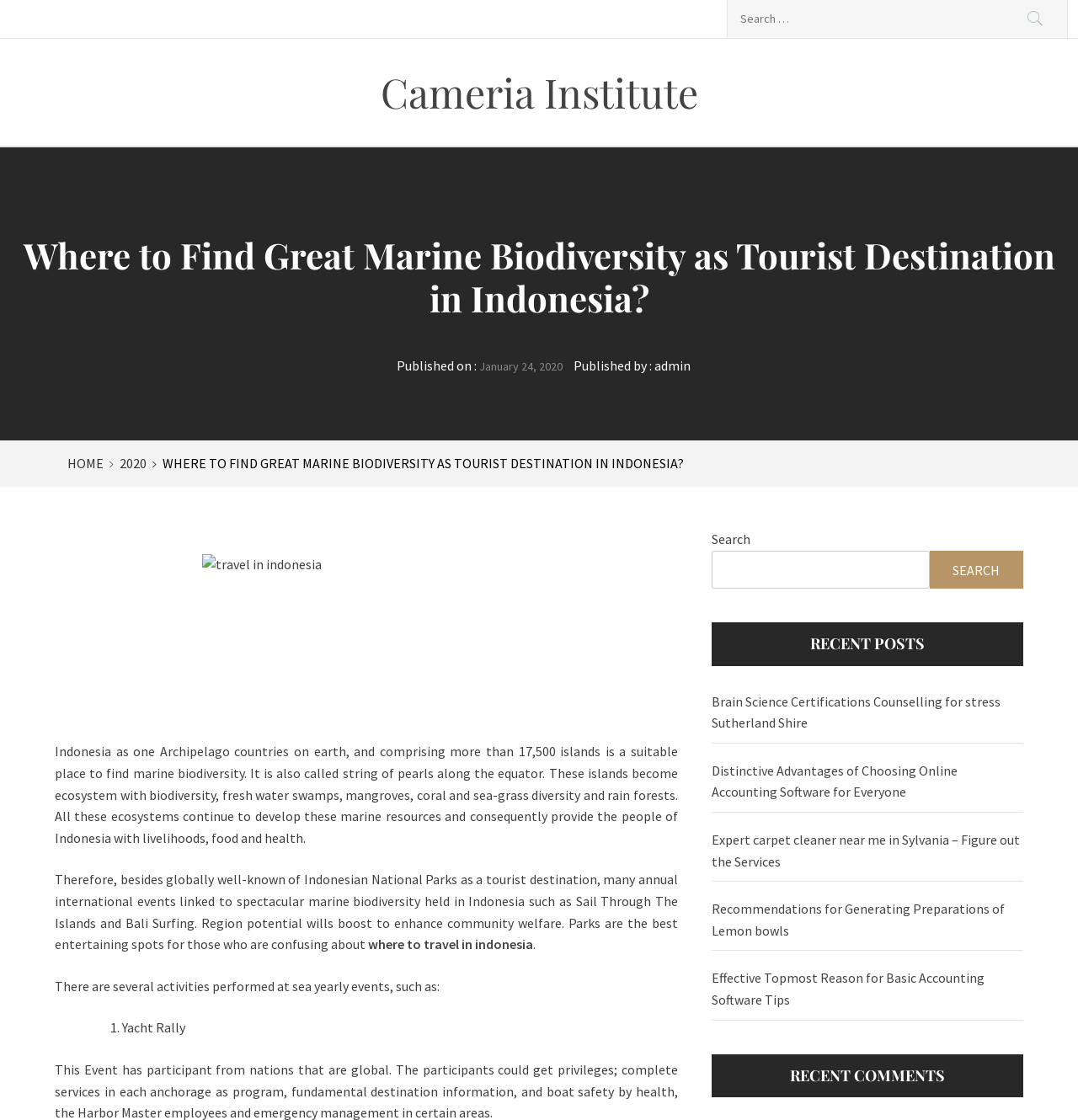Please find the bounding box coordinates of the element that must be clicked to perform the given instruction: "Visit Cameria Institute". The coordinates should be four float numbers from 0 to 1, i.e., [left, top, right, bottom].

[0.353, 0.058, 0.647, 0.106]